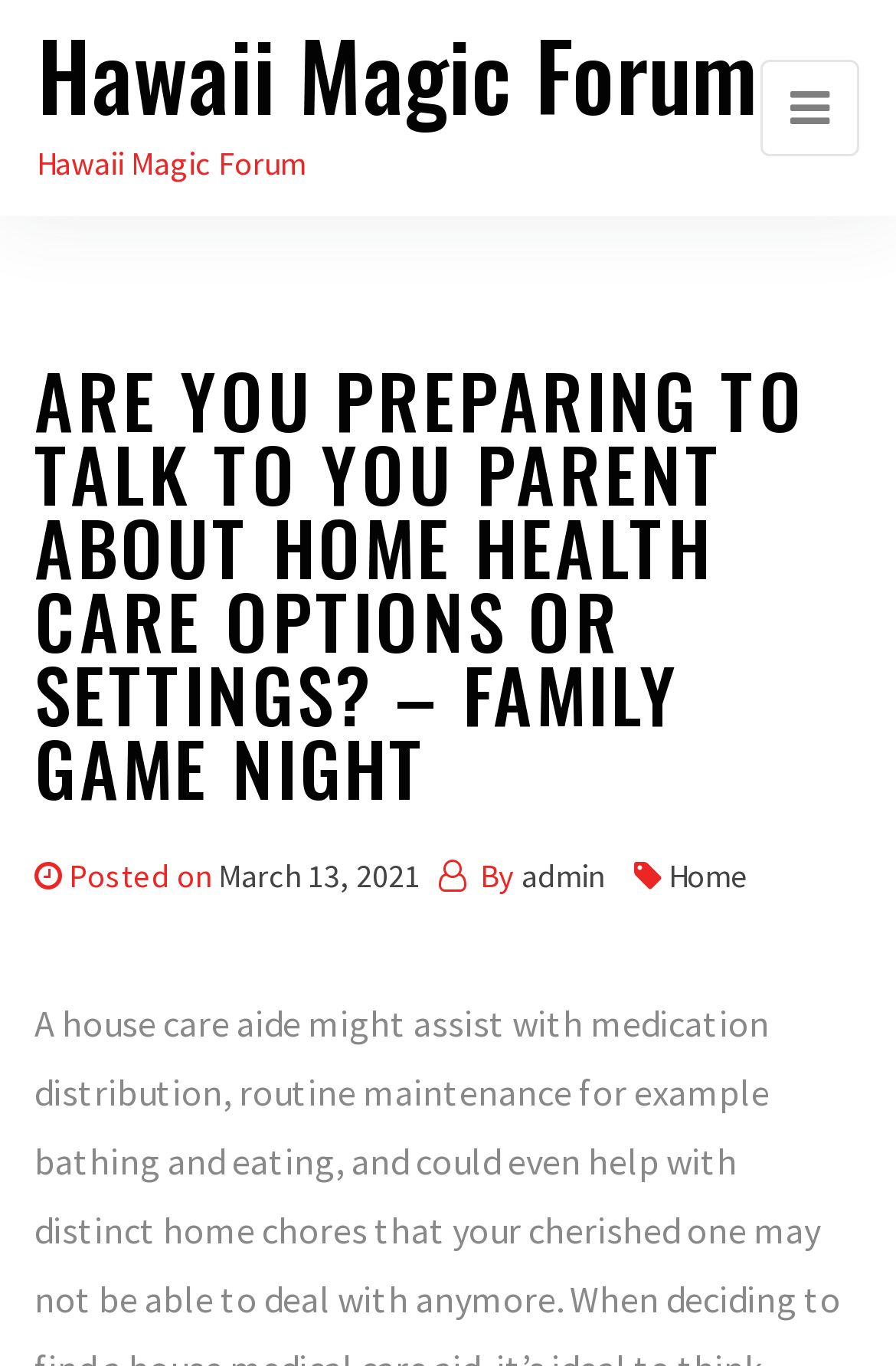Extract the bounding box coordinates for the UI element described by the text: "Home". The coordinates should be in the form of [left, top, right, bottom] with values between 0 and 1.

[0.746, 0.626, 0.836, 0.656]